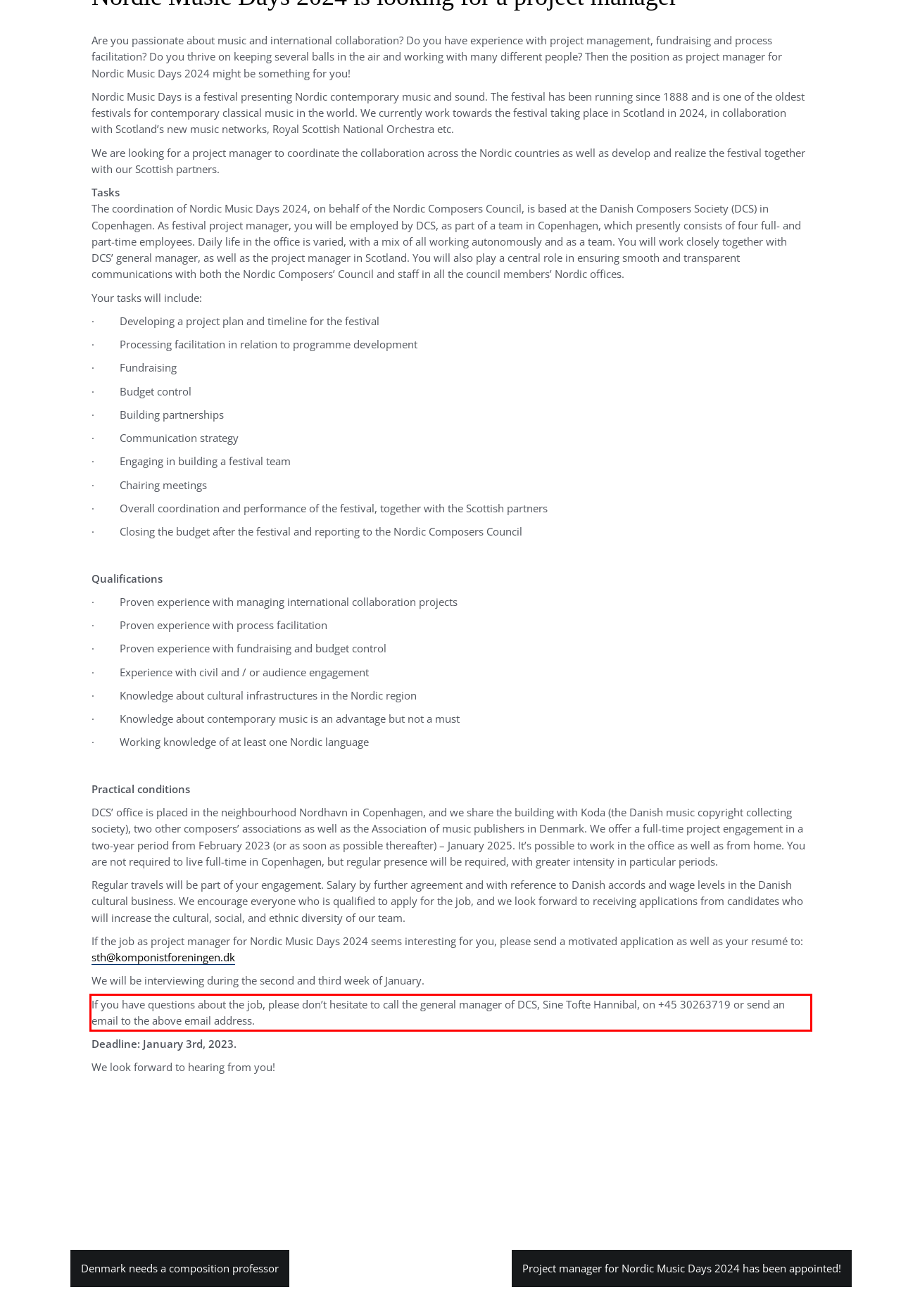You are presented with a screenshot containing a red rectangle. Extract the text found inside this red bounding box.

If you have questions about the job, please don’t hesitate to call the general manager of DCS, Sine Tofte Hannibal, on +45 30263719 or send an email to the above email address.